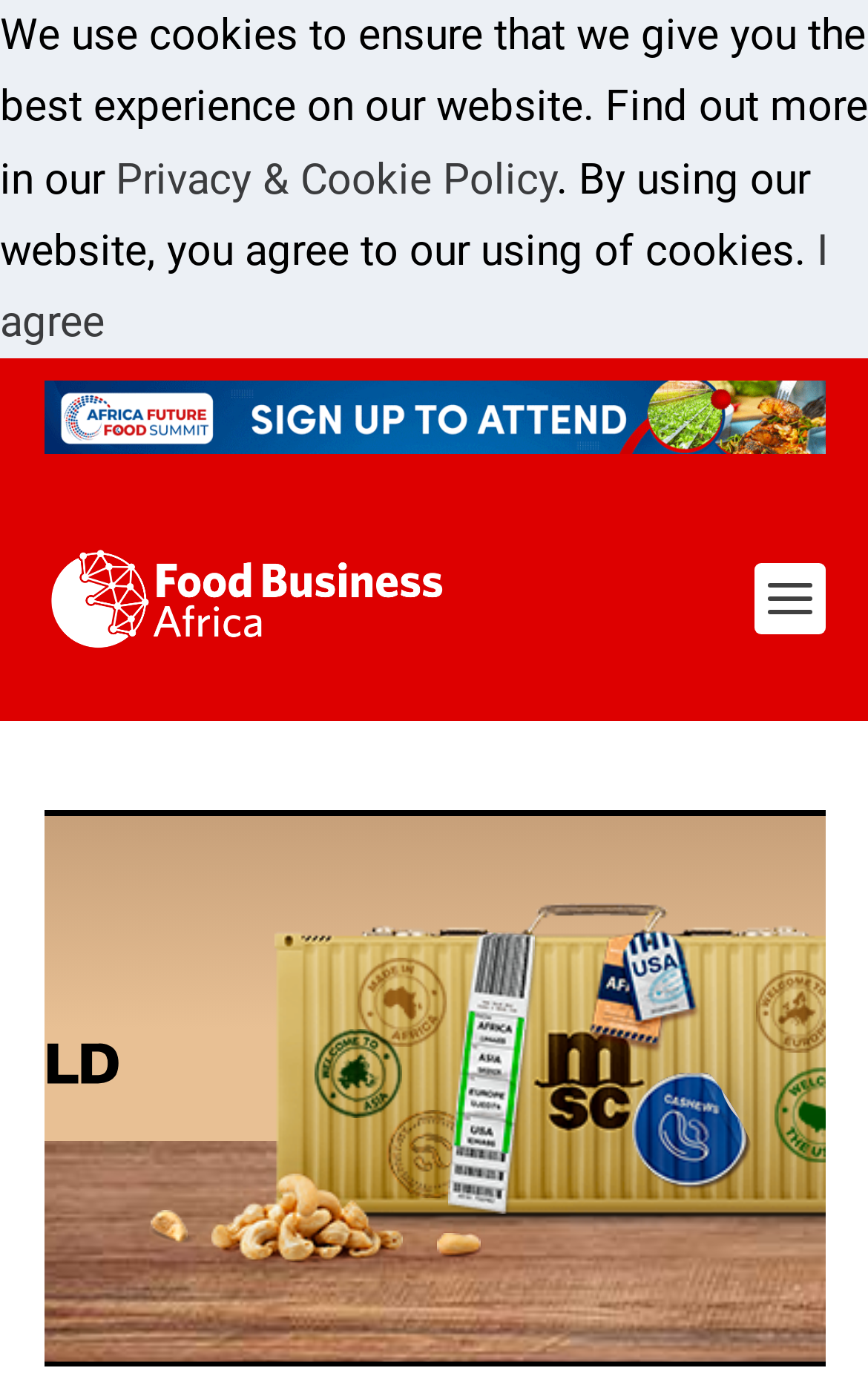Explain in detail what you observe on this webpage.

The webpage appears to be an article from Food Business Africa Magazine, with the title "Nestlé joins public-private coalition to boost quality education in Ivory Coast". 

At the top of the page, there is a notification bar that spans the entire width, informing users that the website uses cookies to ensure the best experience. This notification bar contains a link to the "Privacy & Cookie Policy" and a button to agree to the use of cookies.

Below the notification bar, there is a large advertisement that takes up most of the width of the page. The advertisement has an image and is labeled as such.

To the right of the advertisement, there is a link to "Food Business Africa Magazine", which is accompanied by a small image of the magazine's logo.

The main content of the article is not immediately visible, but the title suggests that it will discuss Nestlé's involvement in a public-private coalition to improve education in Ivory Coast.